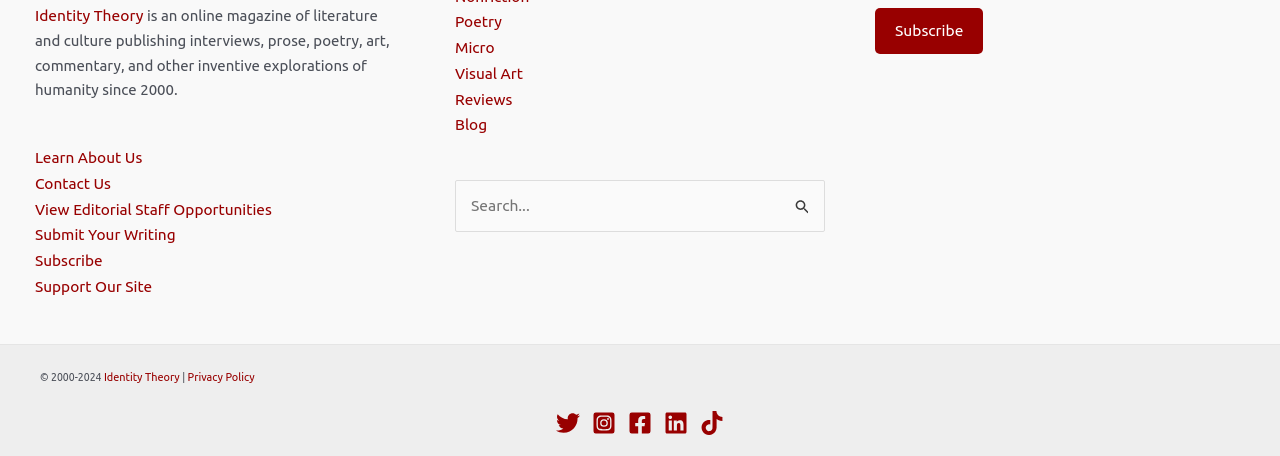Find and provide the bounding box coordinates for the UI element described with: "Identity Theory".

[0.081, 0.793, 0.138, 0.819]